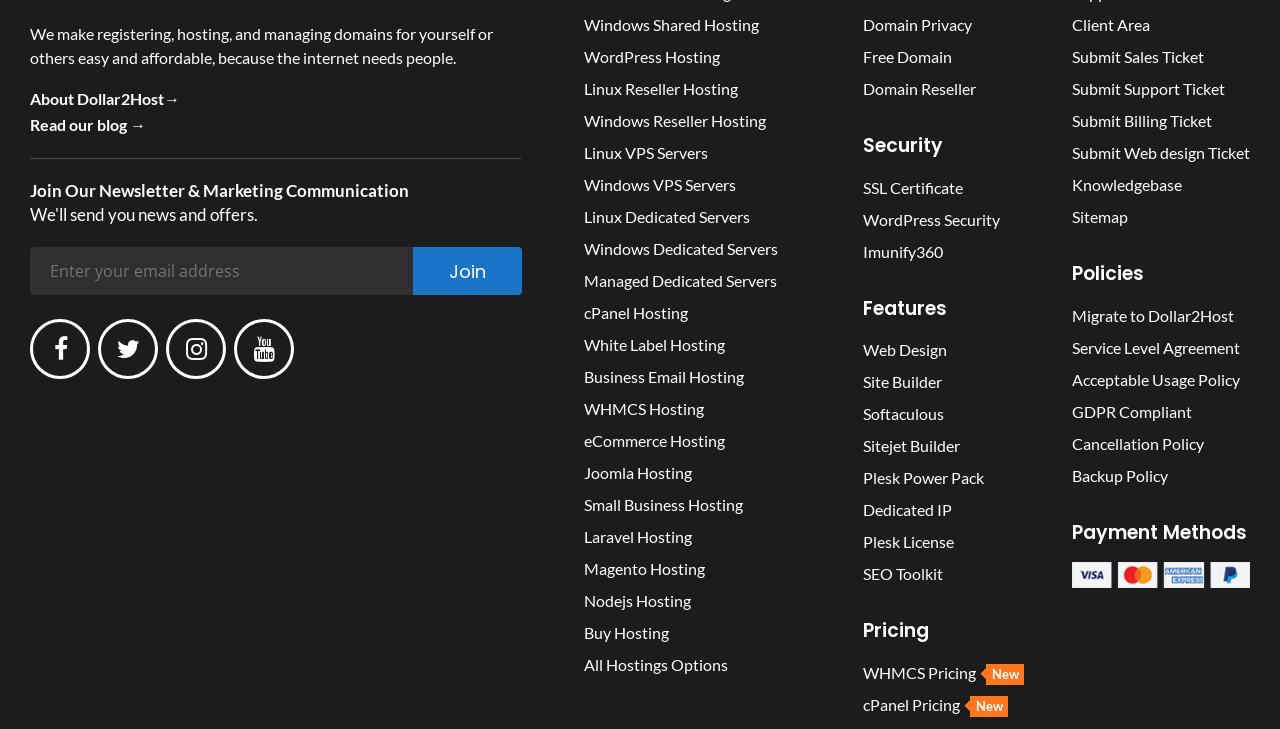Please locate the UI element described by "Magento Hosting" and provide its bounding box coordinates.

[0.456, 0.766, 0.551, 0.792]